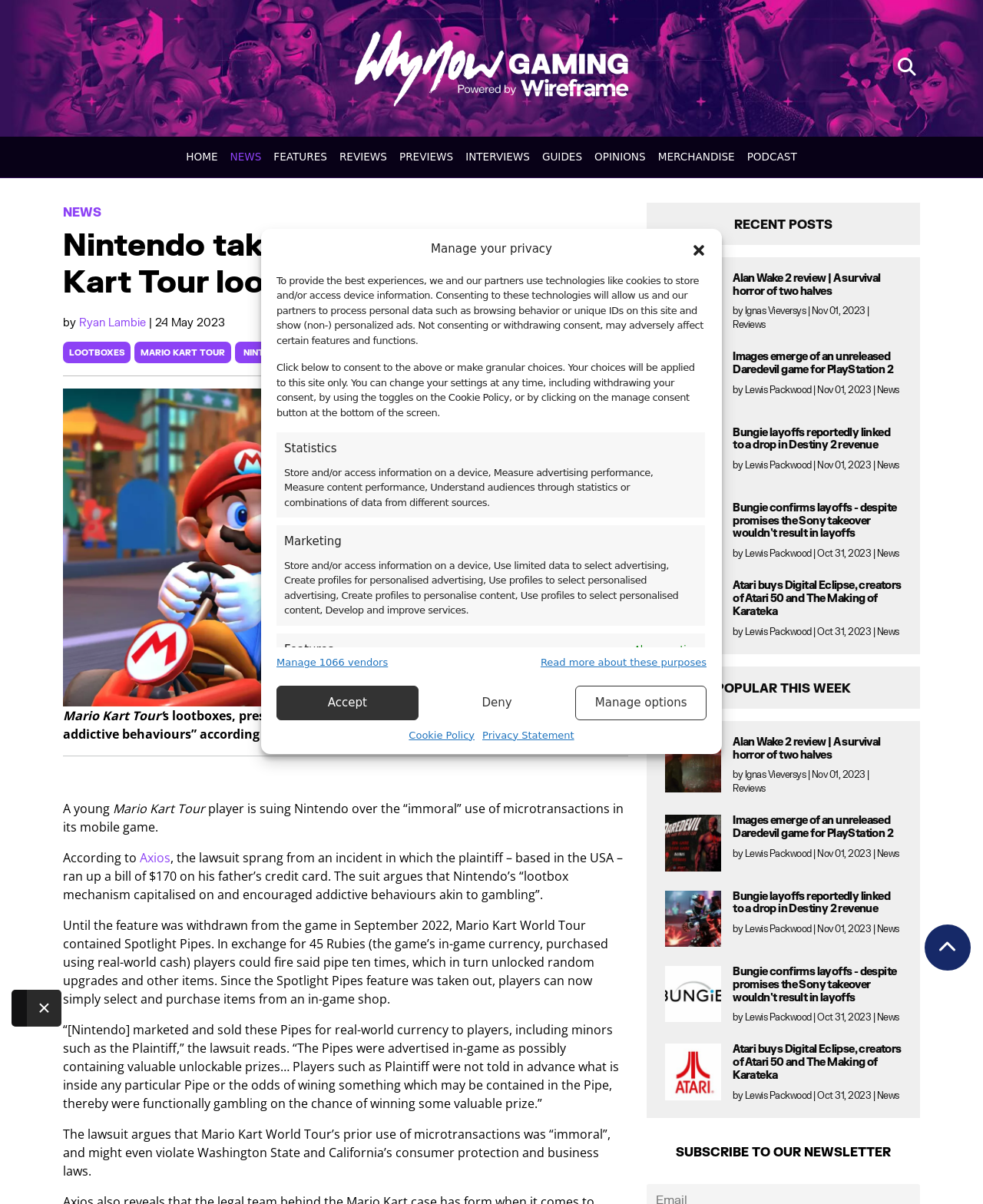Please specify the bounding box coordinates for the clickable region that will help you carry out the instruction: "View the Nintendo taken to court over Mark Kart Tour lootboxes article".

[0.064, 0.189, 0.639, 0.25]